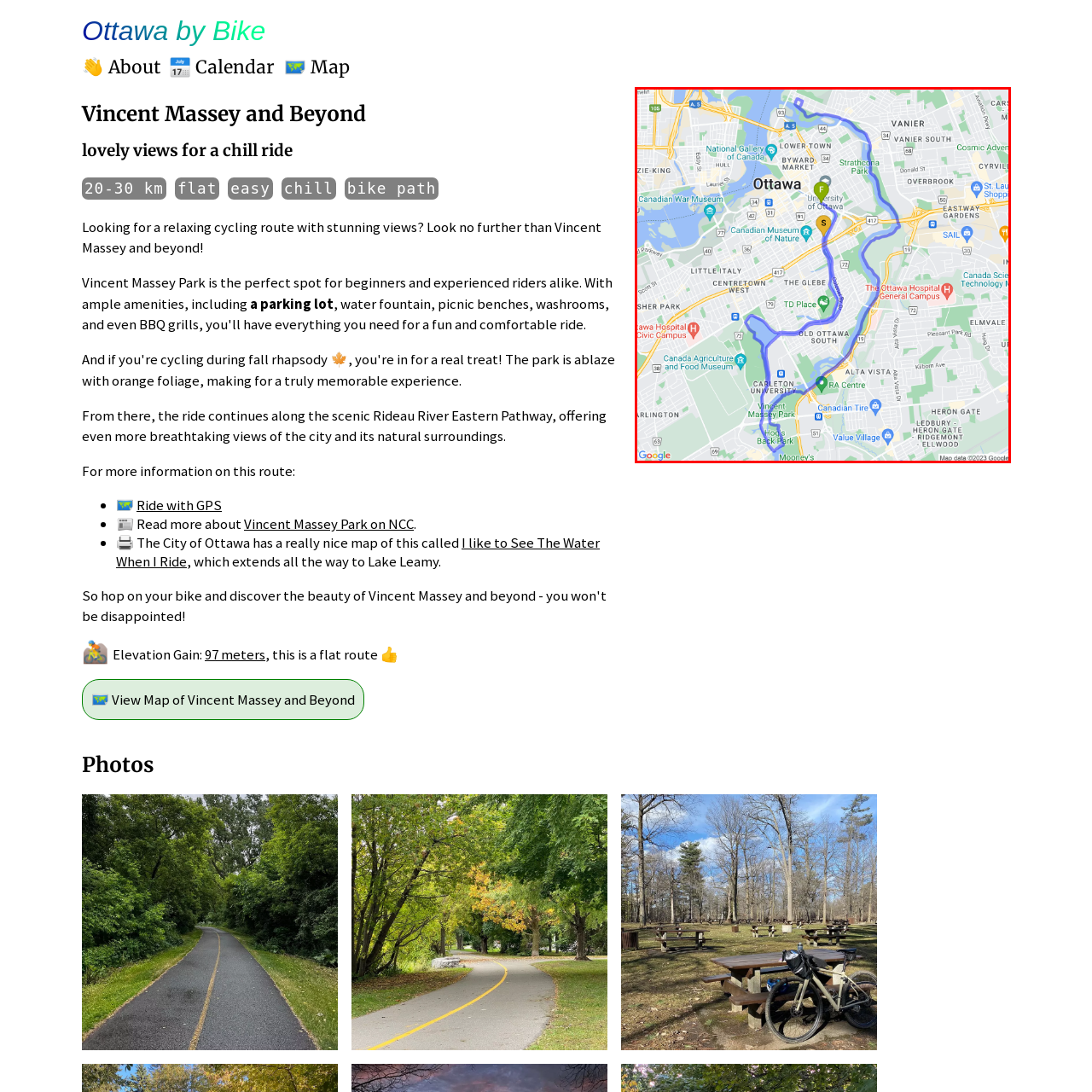Check the area bordered by the red box and provide a single word or phrase as the answer to the question: What type of terrain can cyclists expect on this route?

Primarily flat